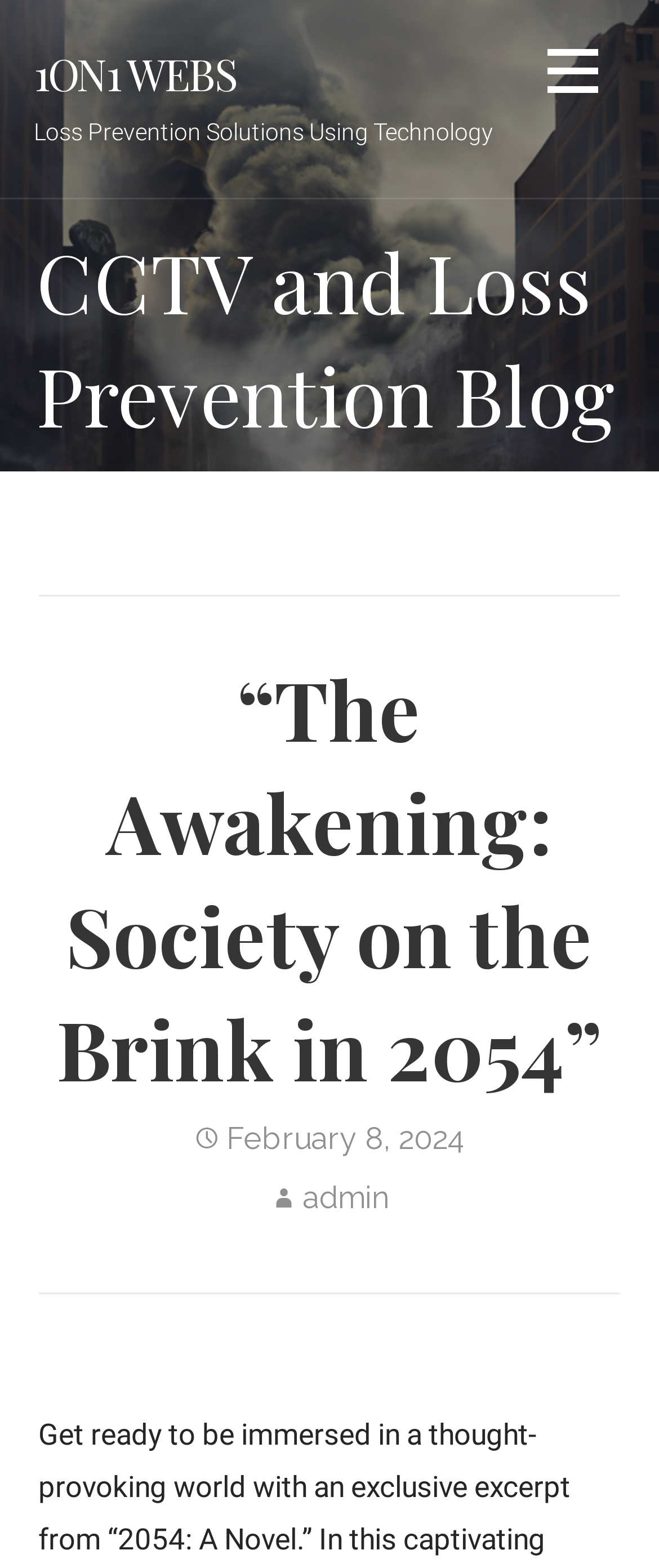Please extract the webpage's main title and generate its text content.

“The Awakening: Society on the Brink in 2054”